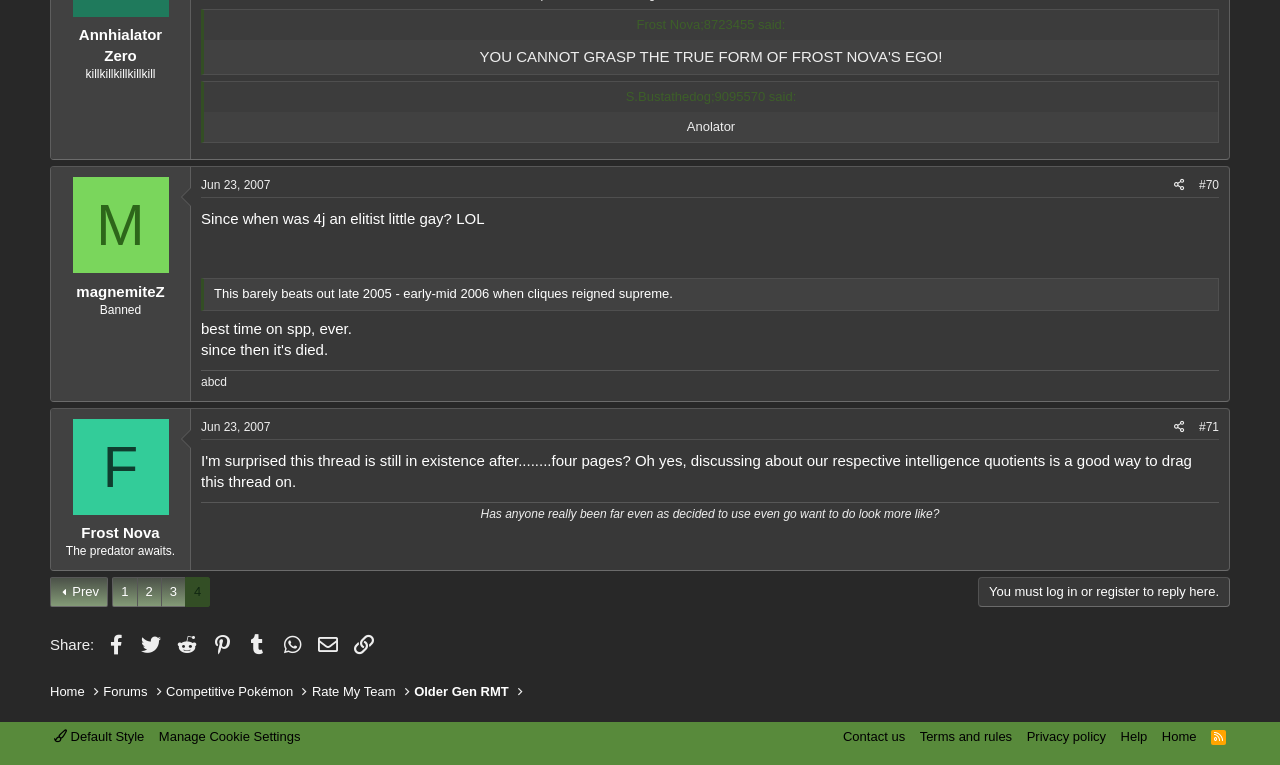Determine the bounding box coordinates of the region to click in order to accomplish the following instruction: "Go to the previous page". Provide the coordinates as four float numbers between 0 and 1, specifically [left, top, right, bottom].

[0.039, 0.754, 0.084, 0.794]